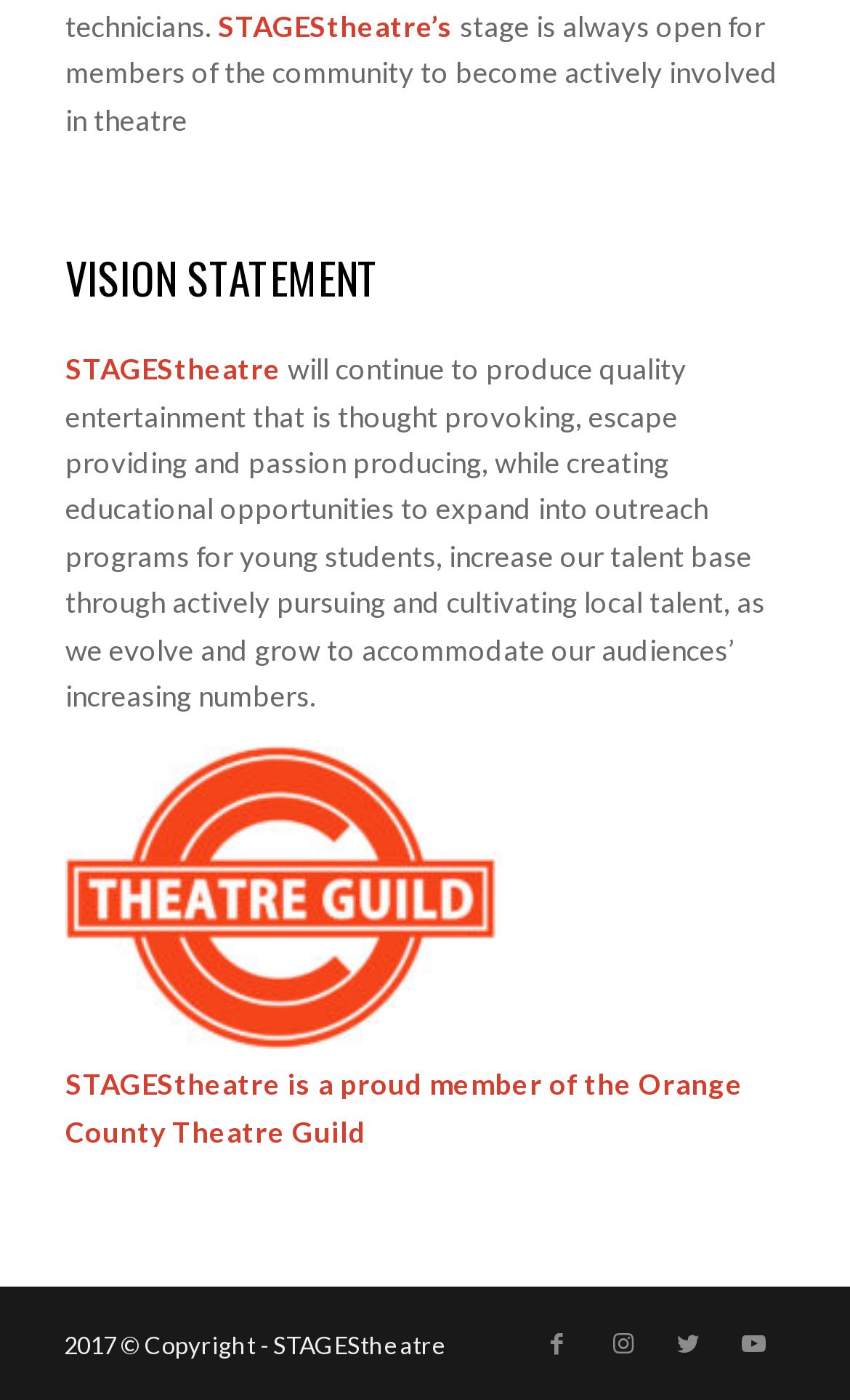Is the theatre part of a larger organization?
Please utilize the information in the image to give a detailed response to the question.

The StaticText element that reads 'STAGEStheatre is a proud member of the Orange County Theatre Guild' suggests that the theatre is part of a larger organization, specifically the Orange County Theatre Guild.